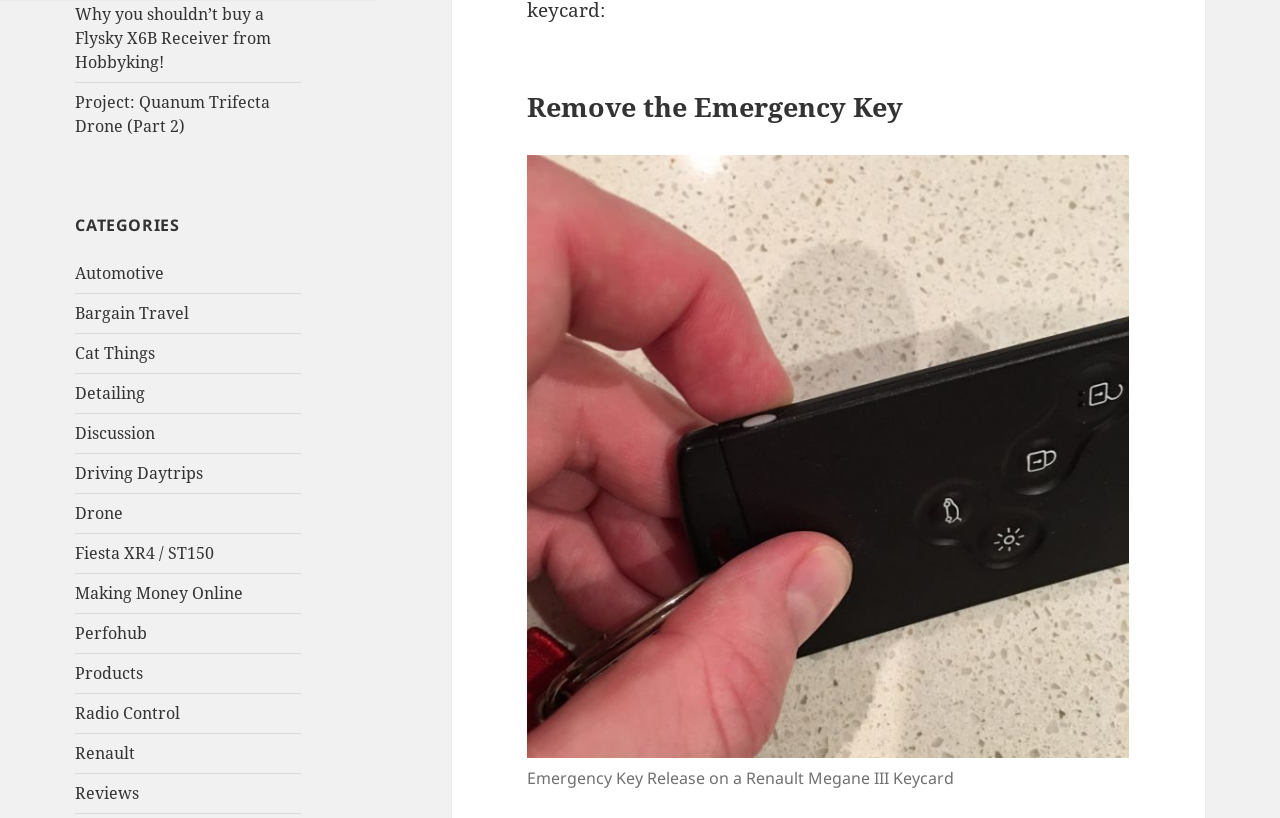Determine the bounding box coordinates of the clickable element necessary to fulfill the instruction: "Click on the 'Why you shouldn’t buy a Flysky X6B Receiver from Hobbyking!' link". Provide the coordinates as four float numbers within the 0 to 1 range, i.e., [left, top, right, bottom].

[0.059, 0.004, 0.212, 0.089]